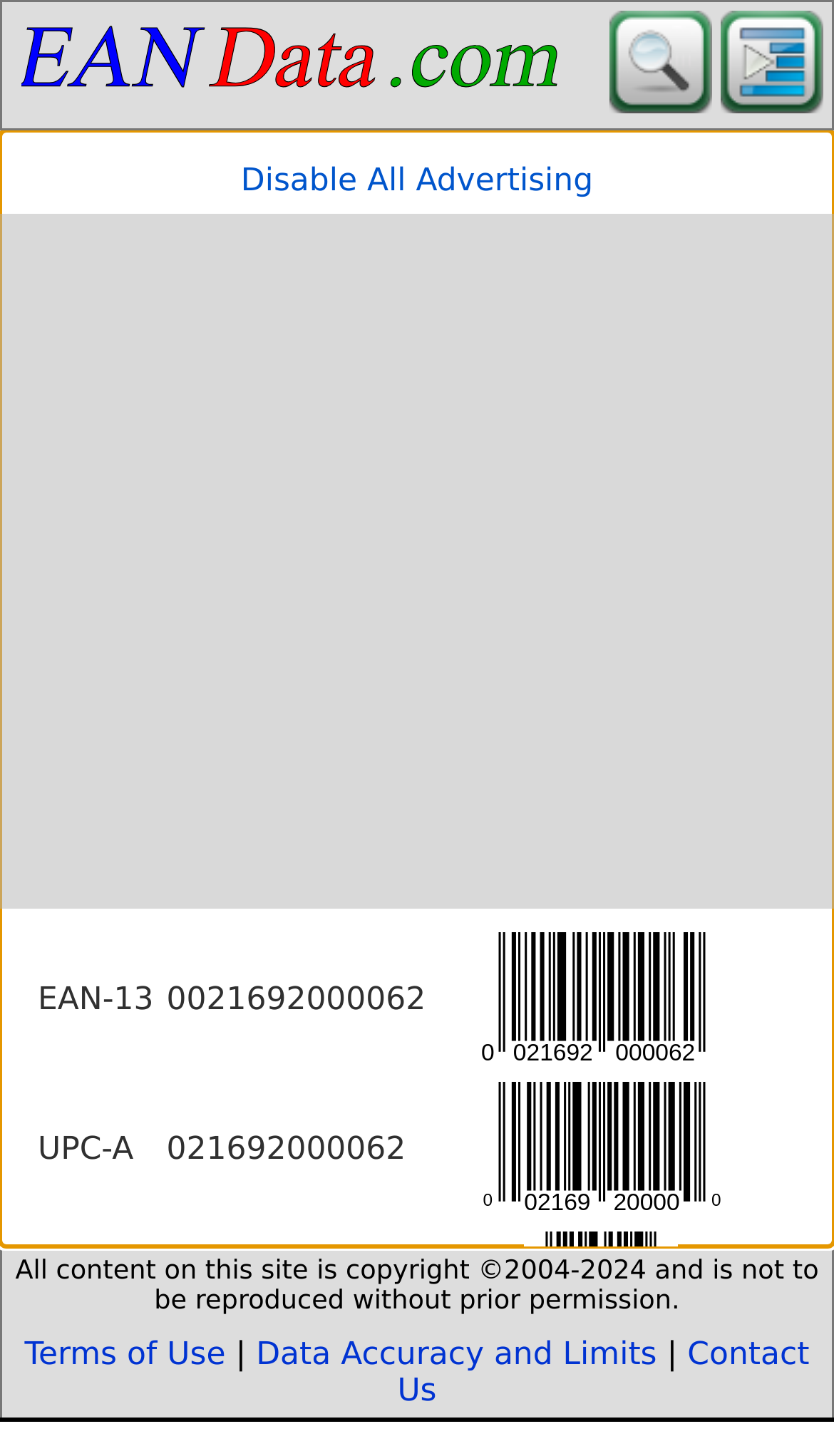Give an in-depth explanation of the webpage layout and content.

This webpage appears to be a product information page, specifically for an automotive part, the "Ldv 44 0.8 Oil Pressure Switch 66 To 74 B85 Ci Genuine Top Quality Replacement". 

At the top of the page, there are three links: "EAN, UPC, ISBN, GTIN data, barcodes, lookups", "Search", and "Menu", each accompanied by an image. 

Below these links, there is a section that displays product information, including the product name, category, and short description. This section also contains a rating system, with a half-star rating from zero users, and an option to add the product to an inventory.

To the right of the product information section, there is an advertisement section, which takes up a significant portion of the page. This section contains three rows of barcode information, including EAN-13, UPC-A, and UPC-E, each with a corresponding image.

At the bottom of the page, there are several links and a copyright notice. The links include "Terms of Use", "Data Accuracy and Limits", and "Contact Us", separated by a vertical bar.